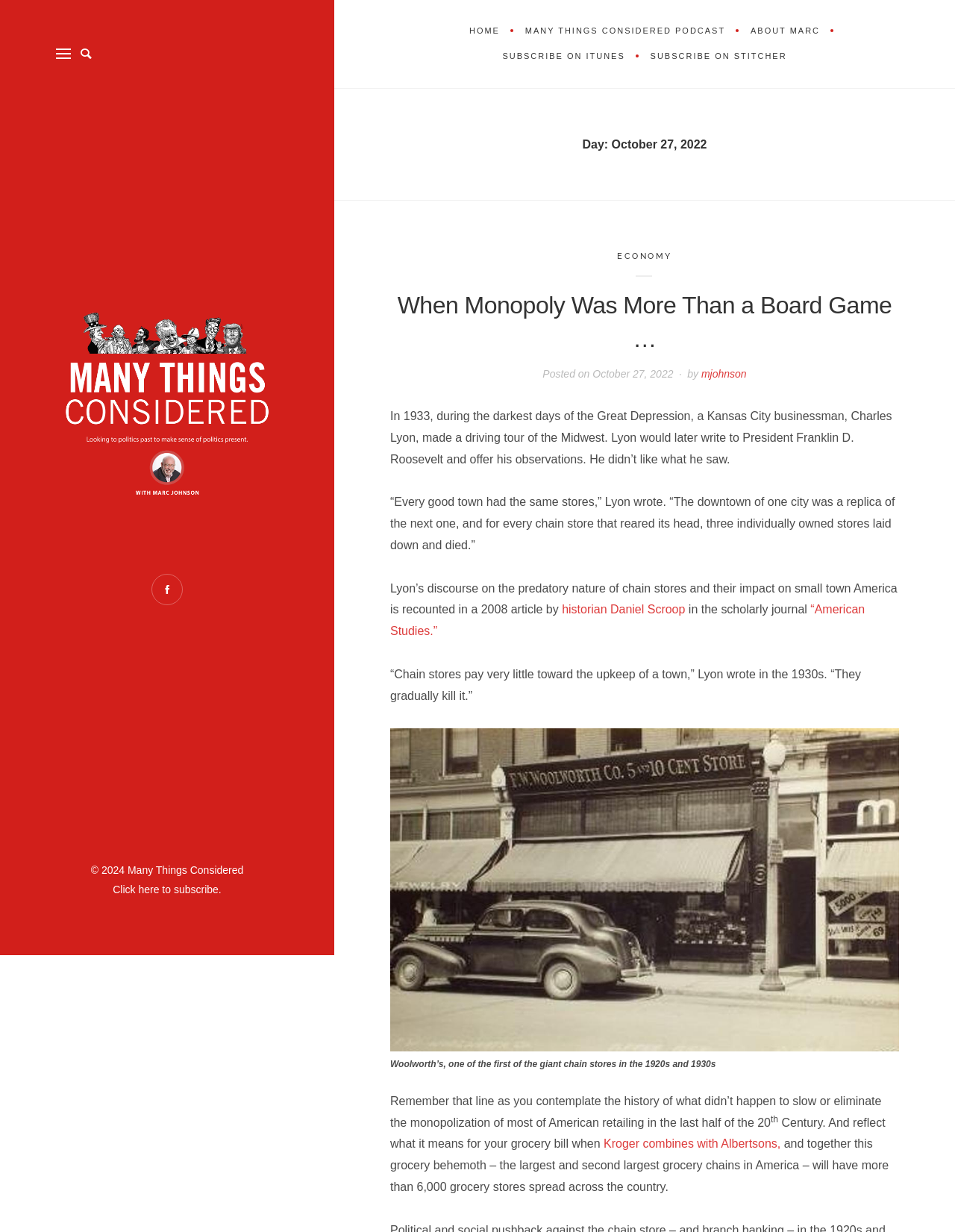Identify the bounding box coordinates of the region that needs to be clicked to carry out this instruction: "Click on Many Things Considered". Provide these coordinates as four float numbers ranging from 0 to 1, i.e., [left, top, right, bottom].

[0.059, 0.322, 0.291, 0.331]